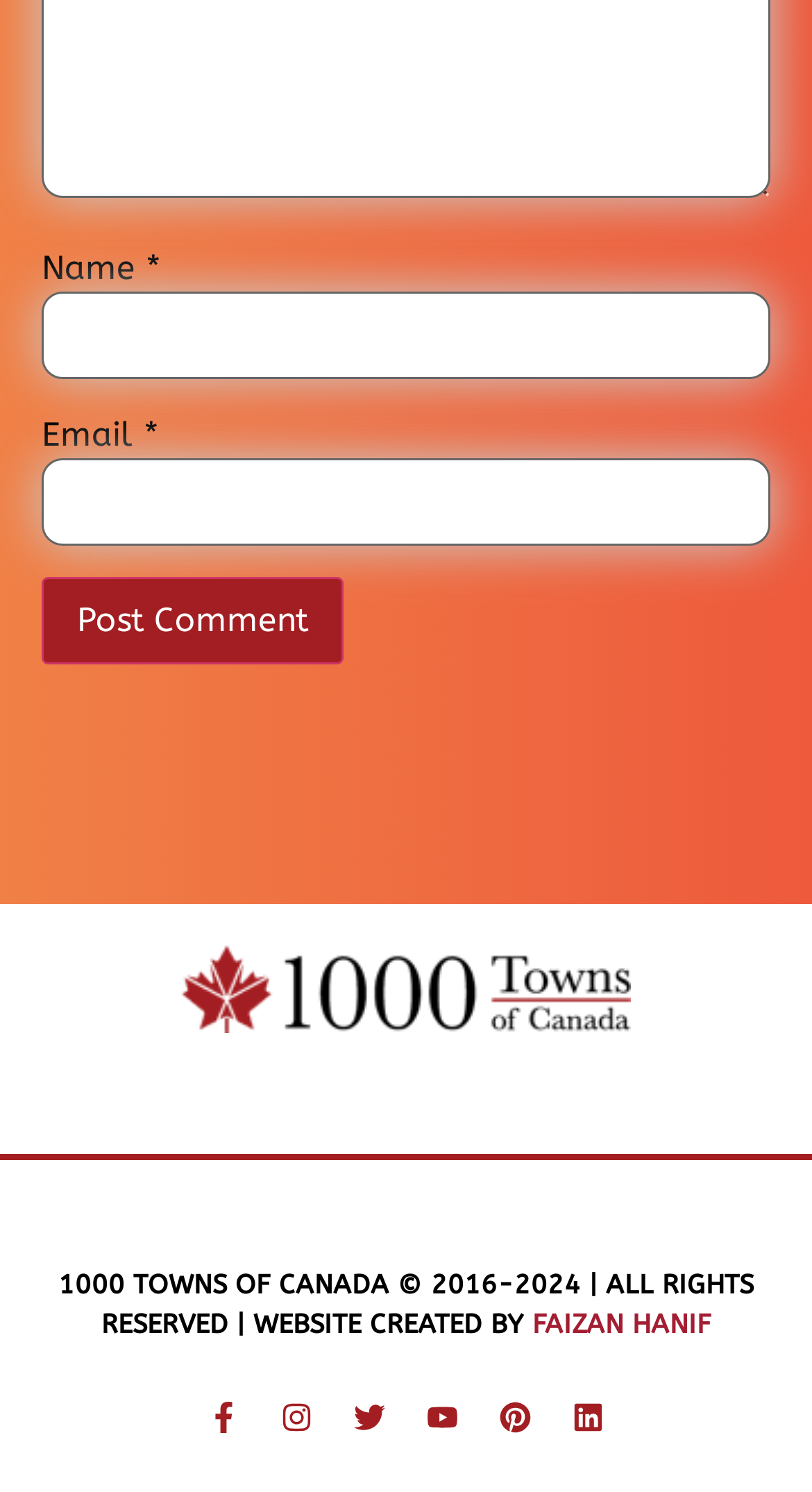What is the purpose of the 'Name' textbox?
Please analyze the image and answer the question with as much detail as possible.

The 'Name' textbox is required and has a label 'Name *', indicating that it is a mandatory field. Its purpose is to input the user's name, likely for commenting or registration purposes.